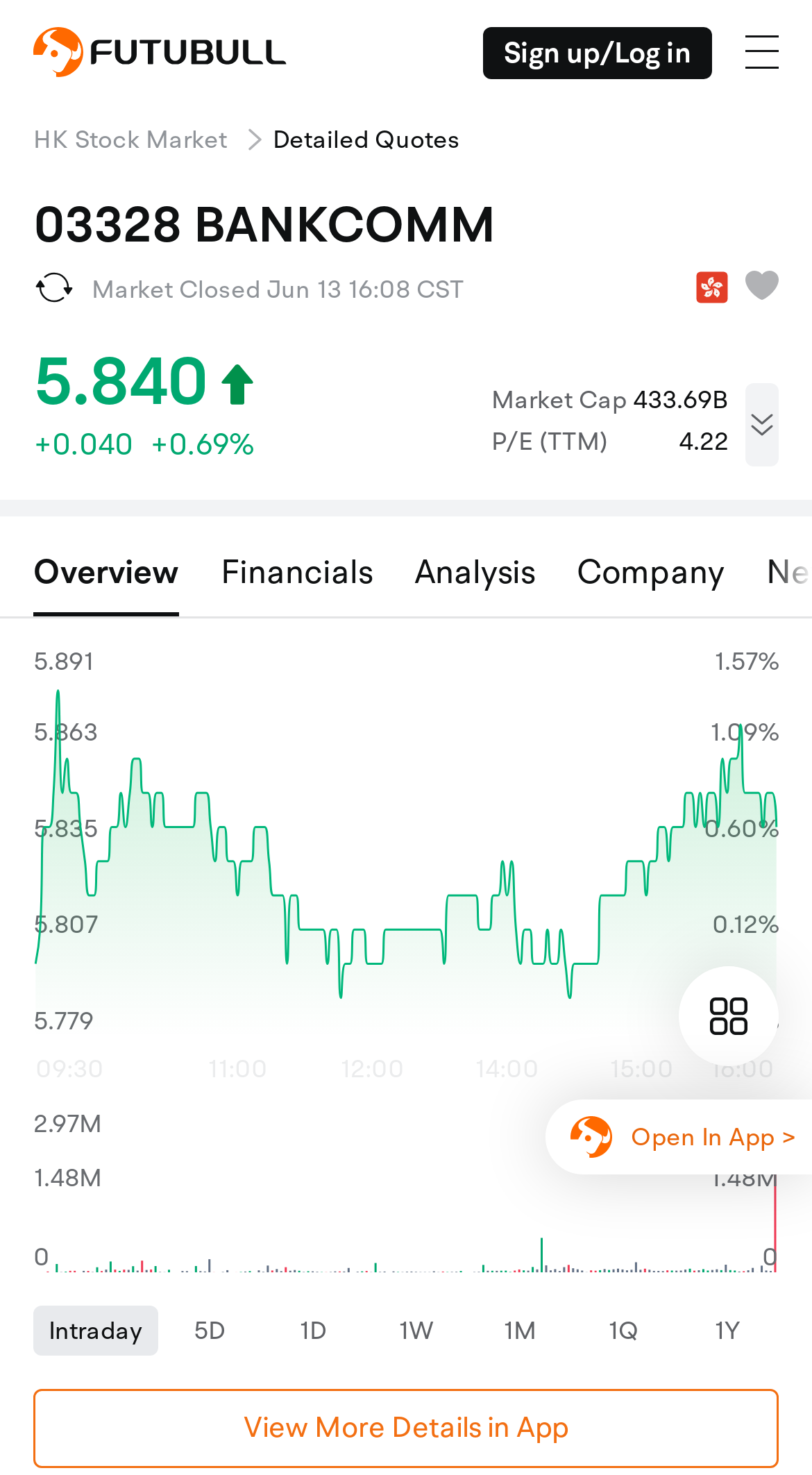Provide the bounding box coordinates for the area that should be clicked to complete the instruction: "Open in app".

[0.777, 0.76, 0.982, 0.782]